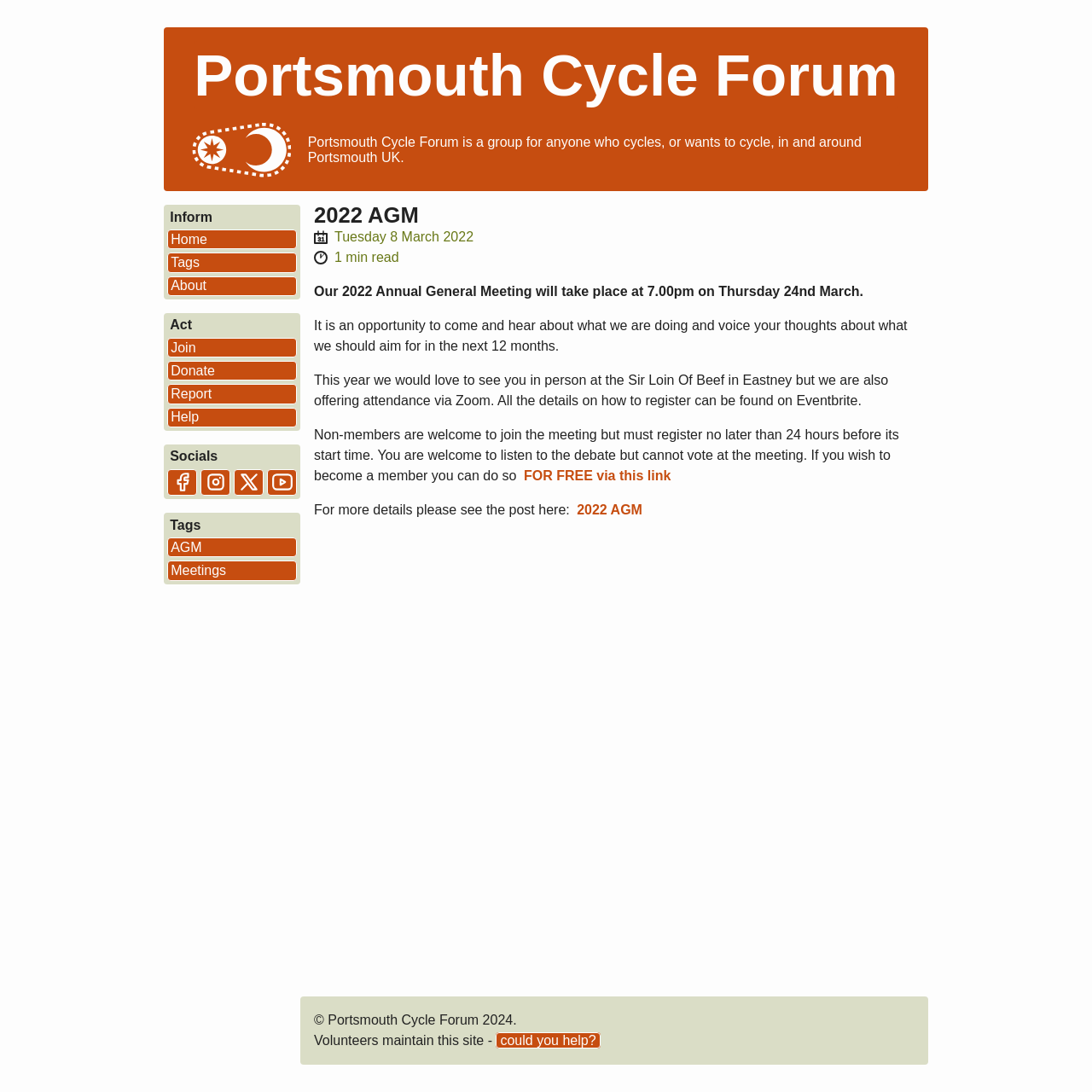Examine the image and give a thorough answer to the following question:
How long does it take to read the article?

I found the answer by looking at the complementary section of the webpage, which displays an image of a clock and the text '1 min read'.